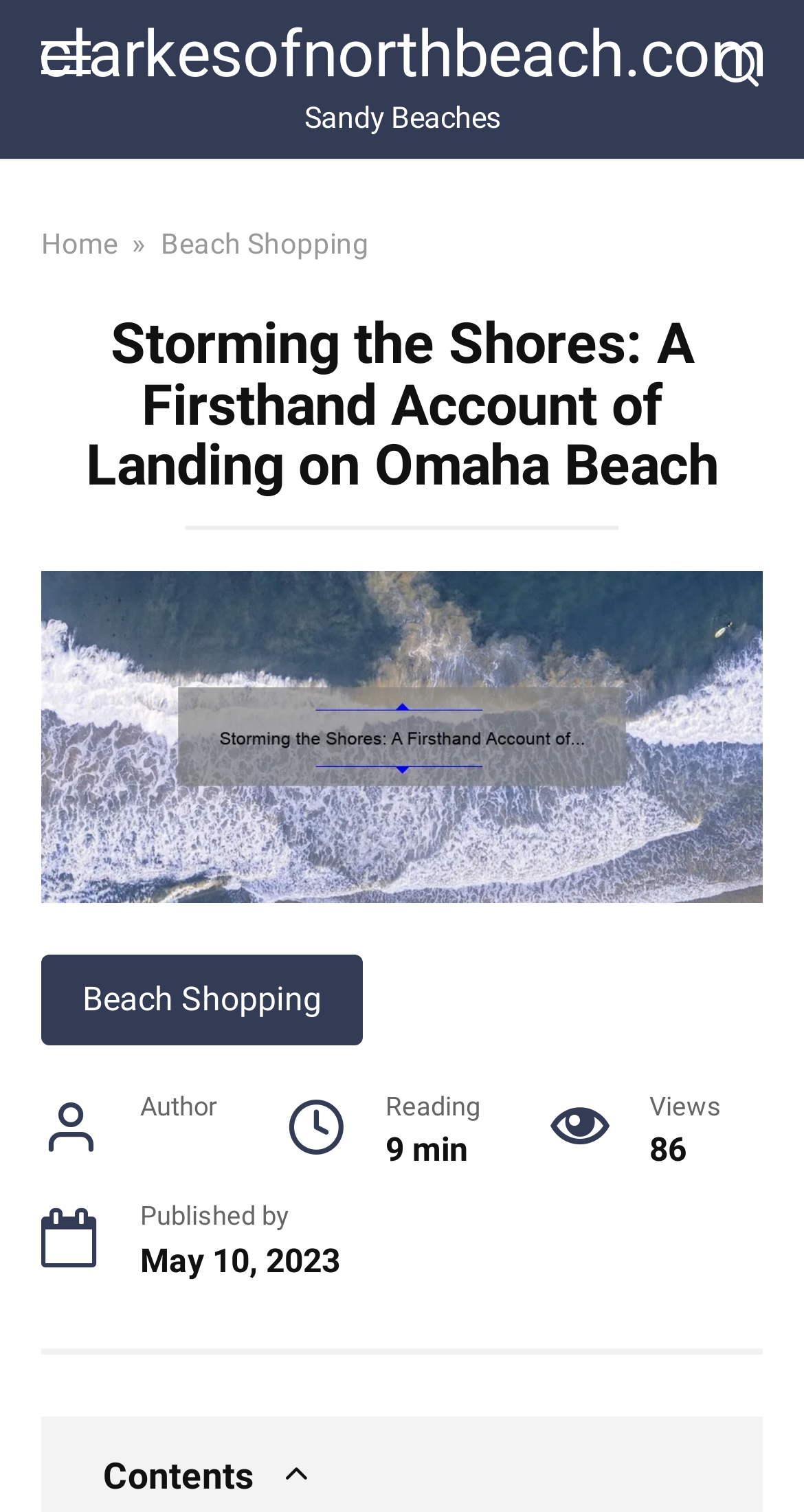How many views does the article have?
Answer the question based on the image using a single word or a brief phrase.

86